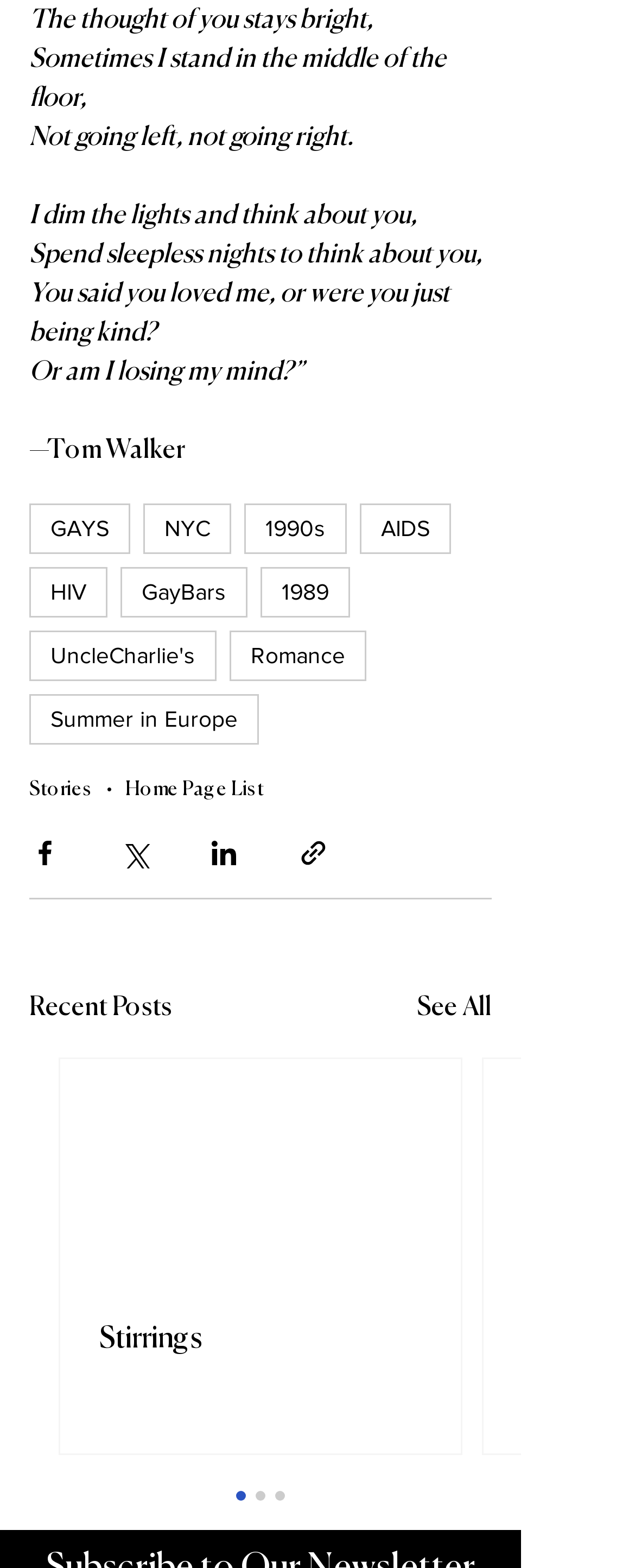Locate the bounding box coordinates of the element I should click to achieve the following instruction: "View the 'Home Page List'".

[0.197, 0.498, 0.415, 0.511]